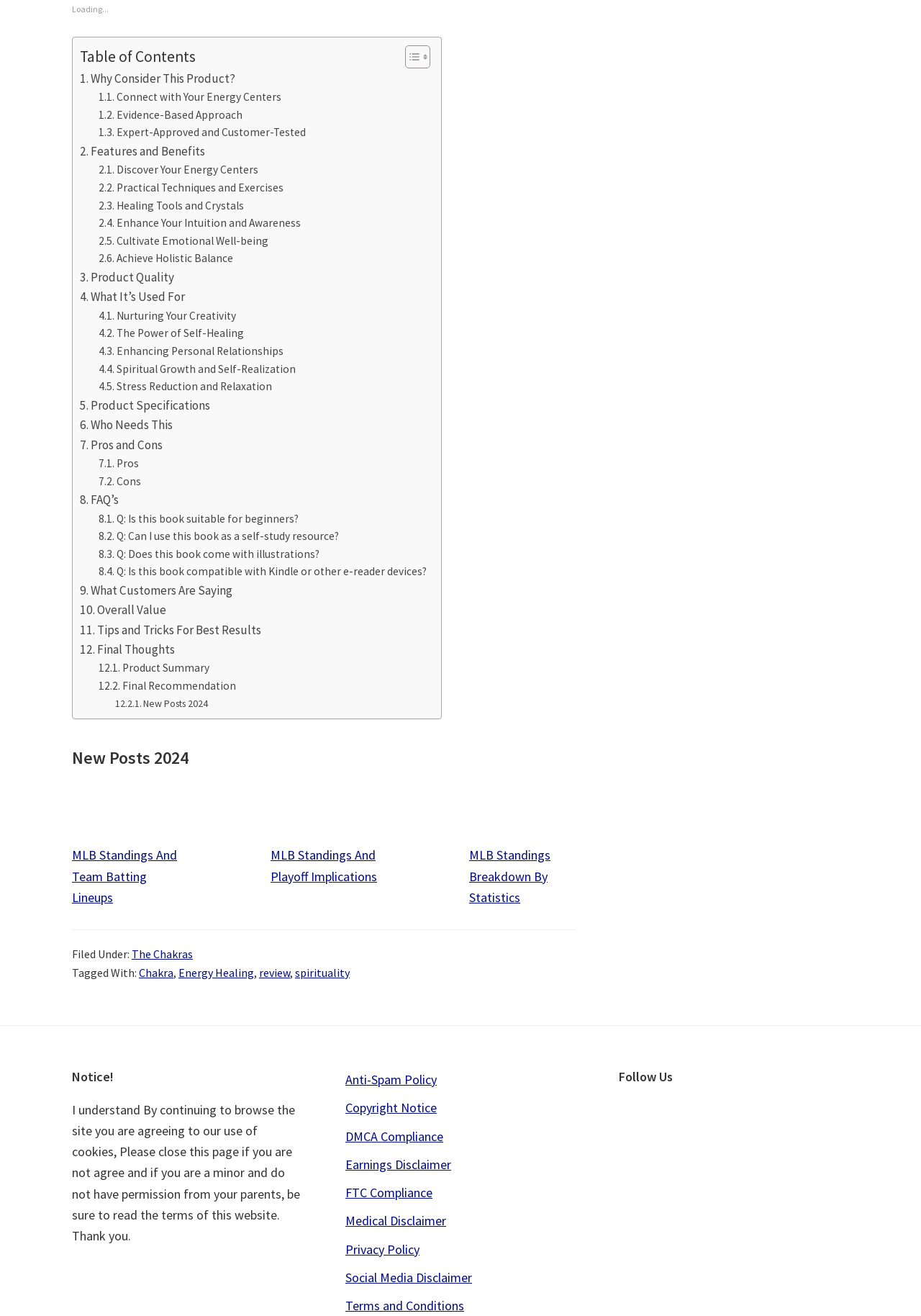Kindly determine the bounding box coordinates for the area that needs to be clicked to execute this instruction: "Click on '« New plants from old'".

None